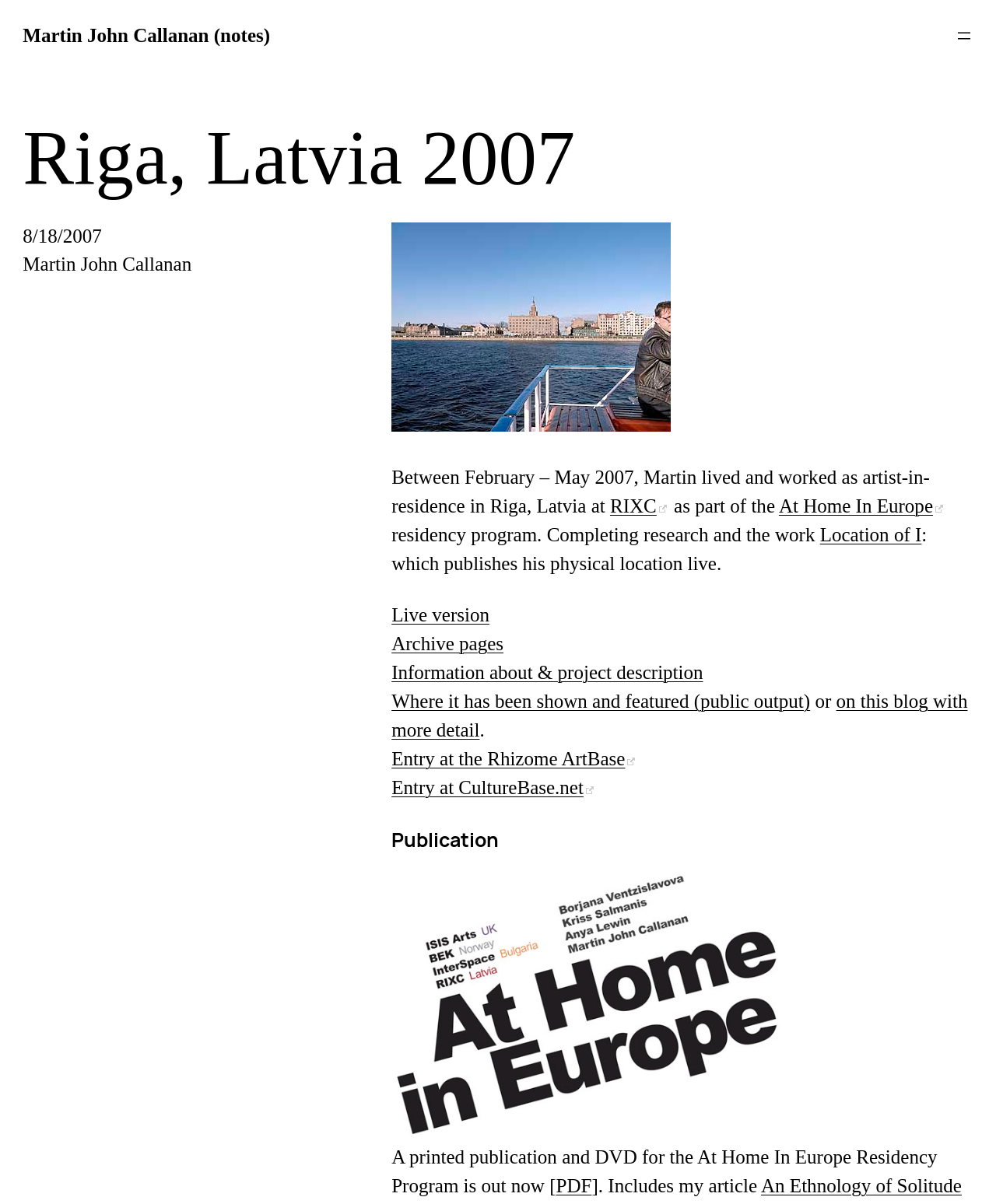Please locate the bounding box coordinates of the element that should be clicked to complete the given instruction: "Learn more about the At Home In Europe residency program".

[0.782, 0.411, 0.937, 0.429]